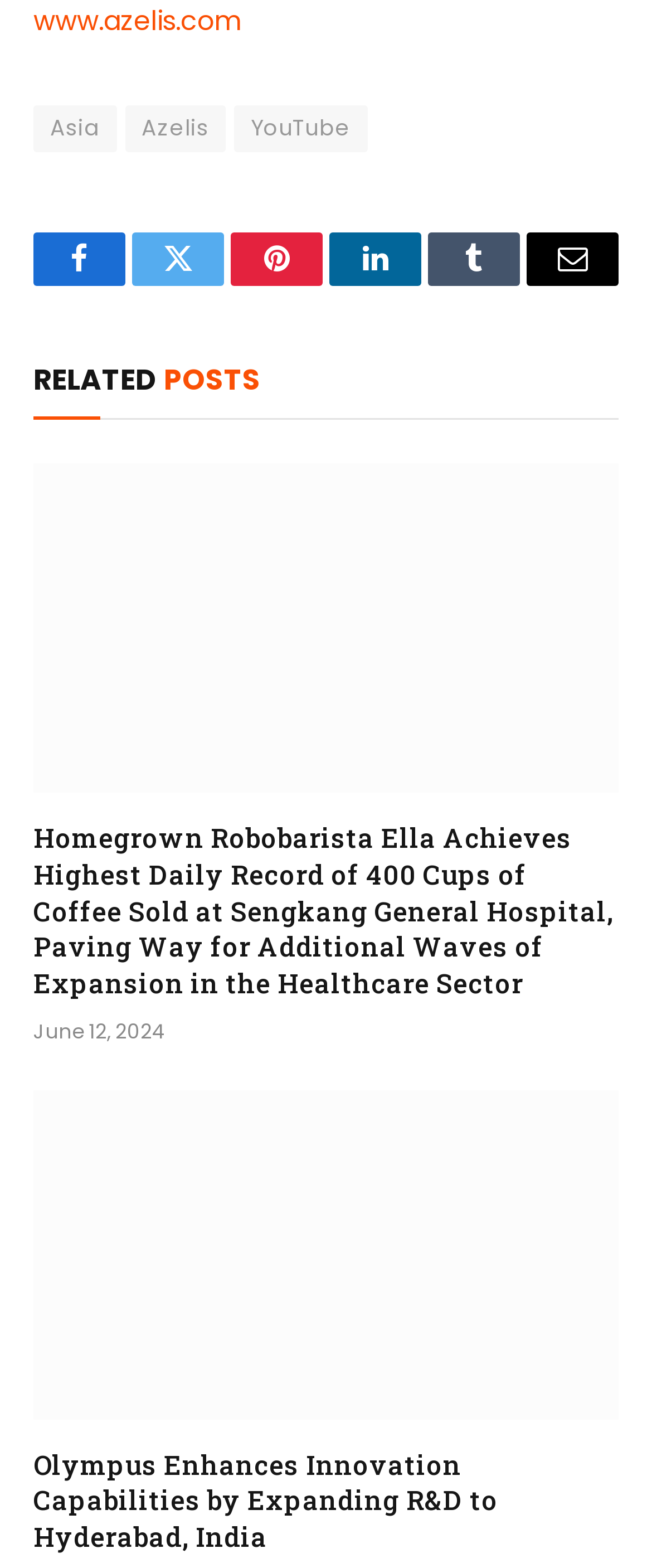Use one word or a short phrase to answer the question provided: 
On what date was the first related post published?

June 12, 2024